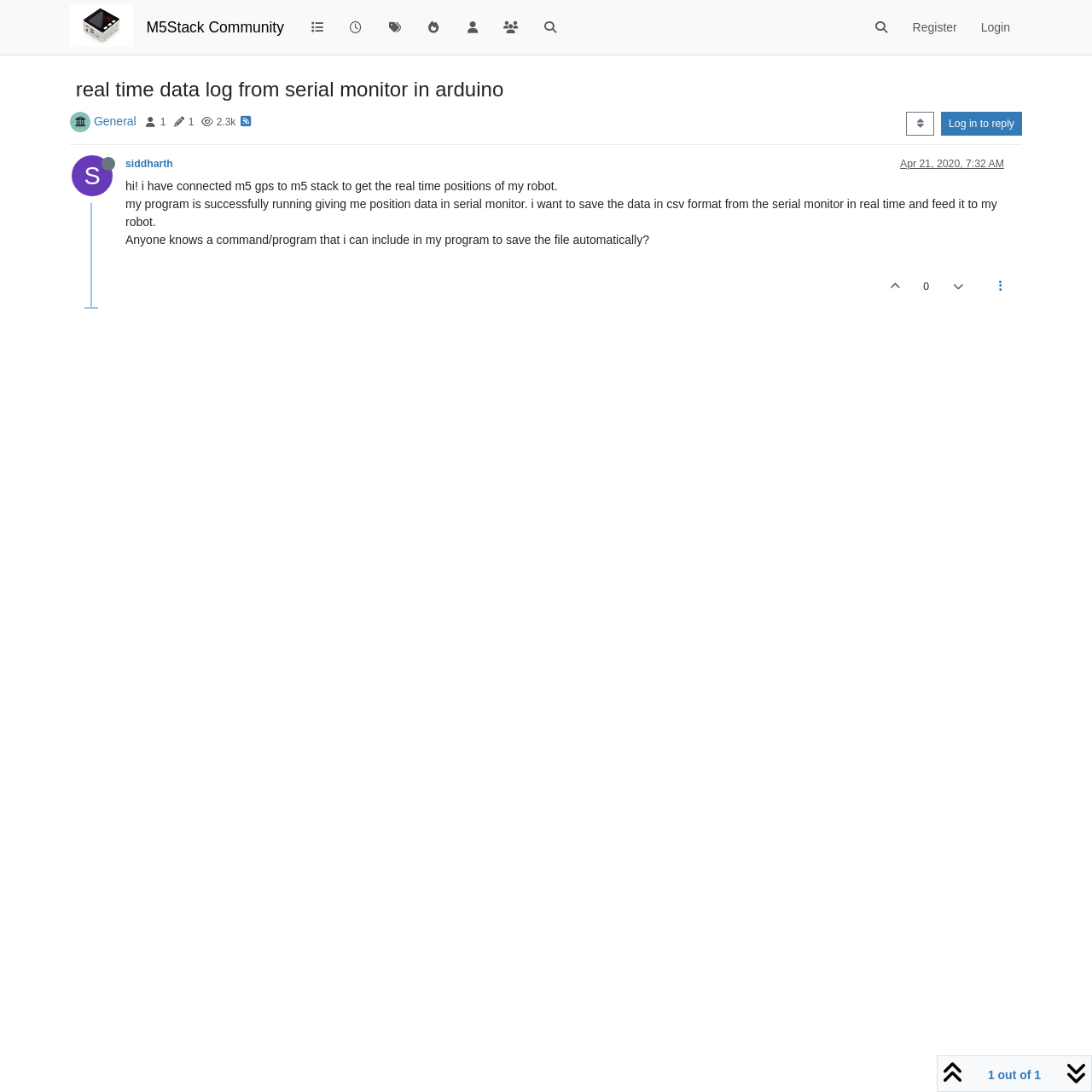What is the user's goal?
Based on the visual content, answer with a single word or a brief phrase.

Save data in CSV format